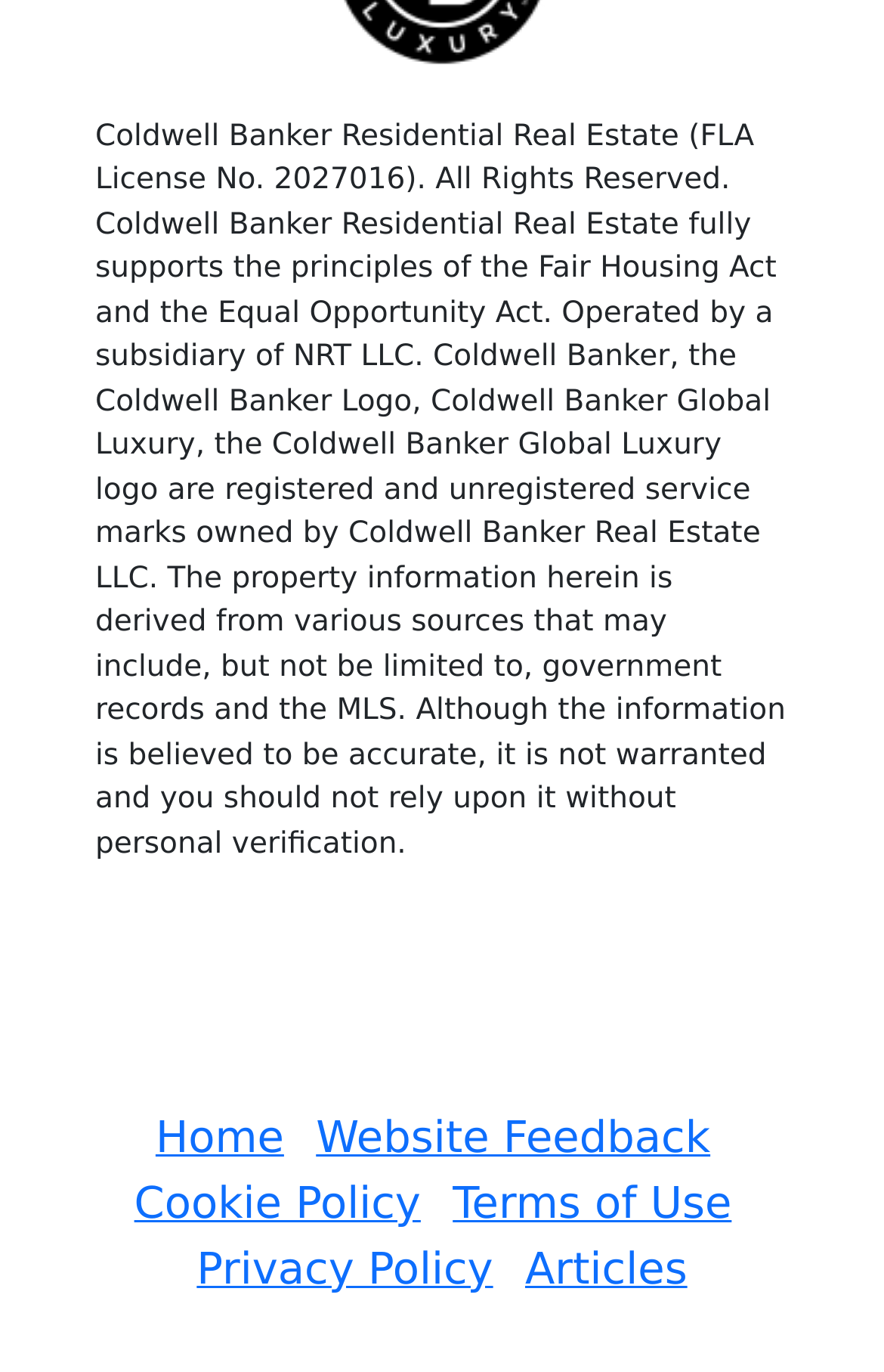How many links are there at the bottom of the page?
Refer to the image and provide a one-word or short phrase answer.

5